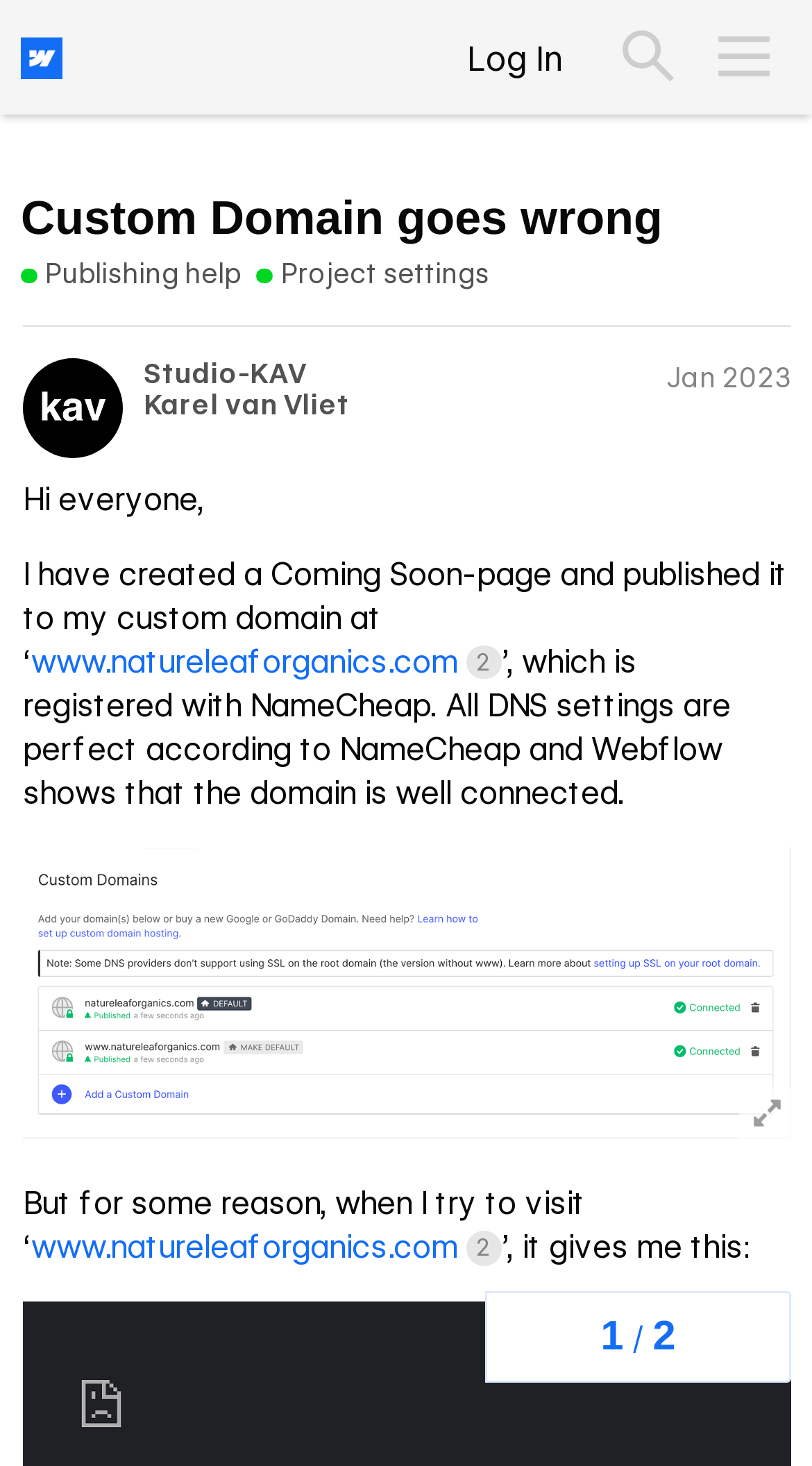Extract the main title from the webpage.

Custom Domain goes wrong